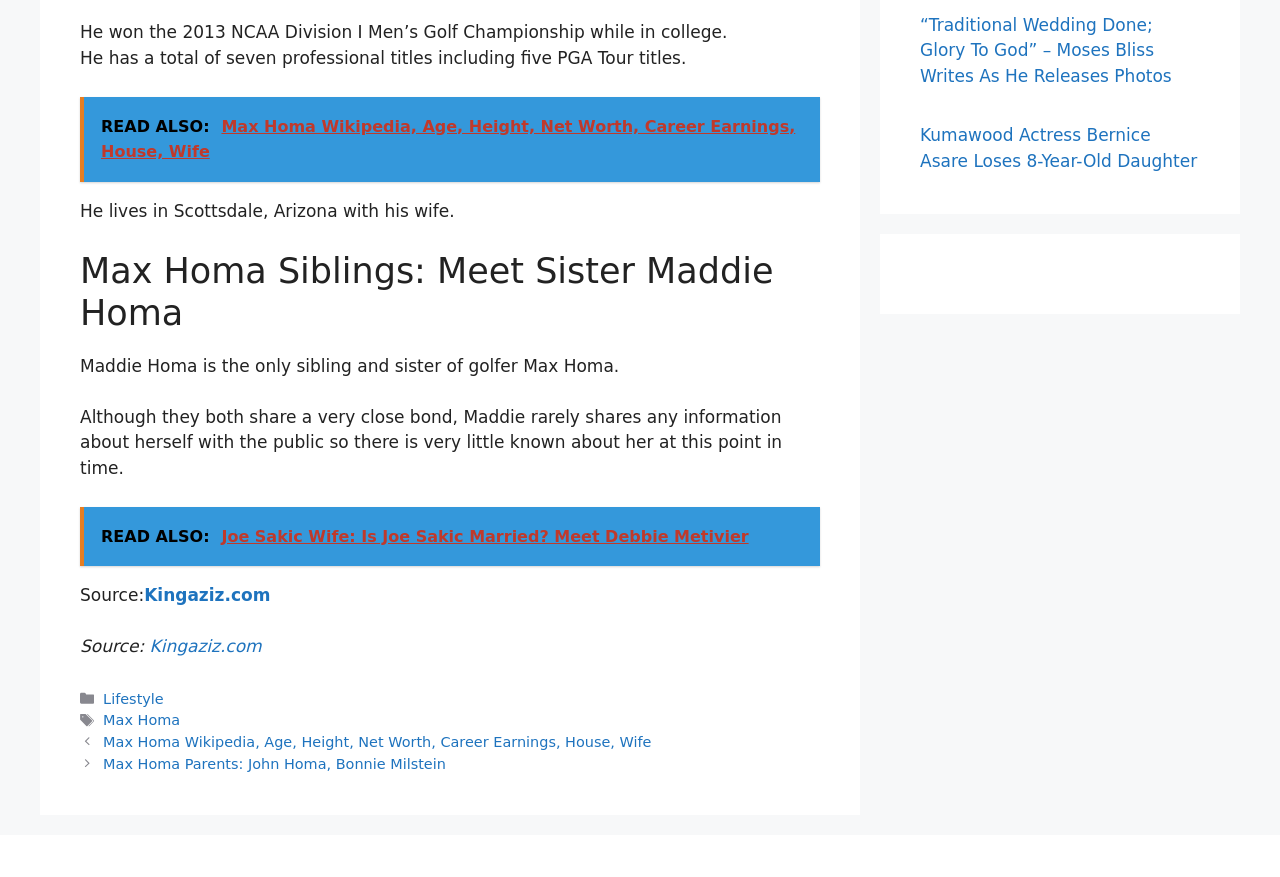Using the provided element description: "Kingaziz.com", identify the bounding box coordinates. The coordinates should be four floats between 0 and 1 in the order [left, top, right, bottom].

[0.113, 0.667, 0.211, 0.69]